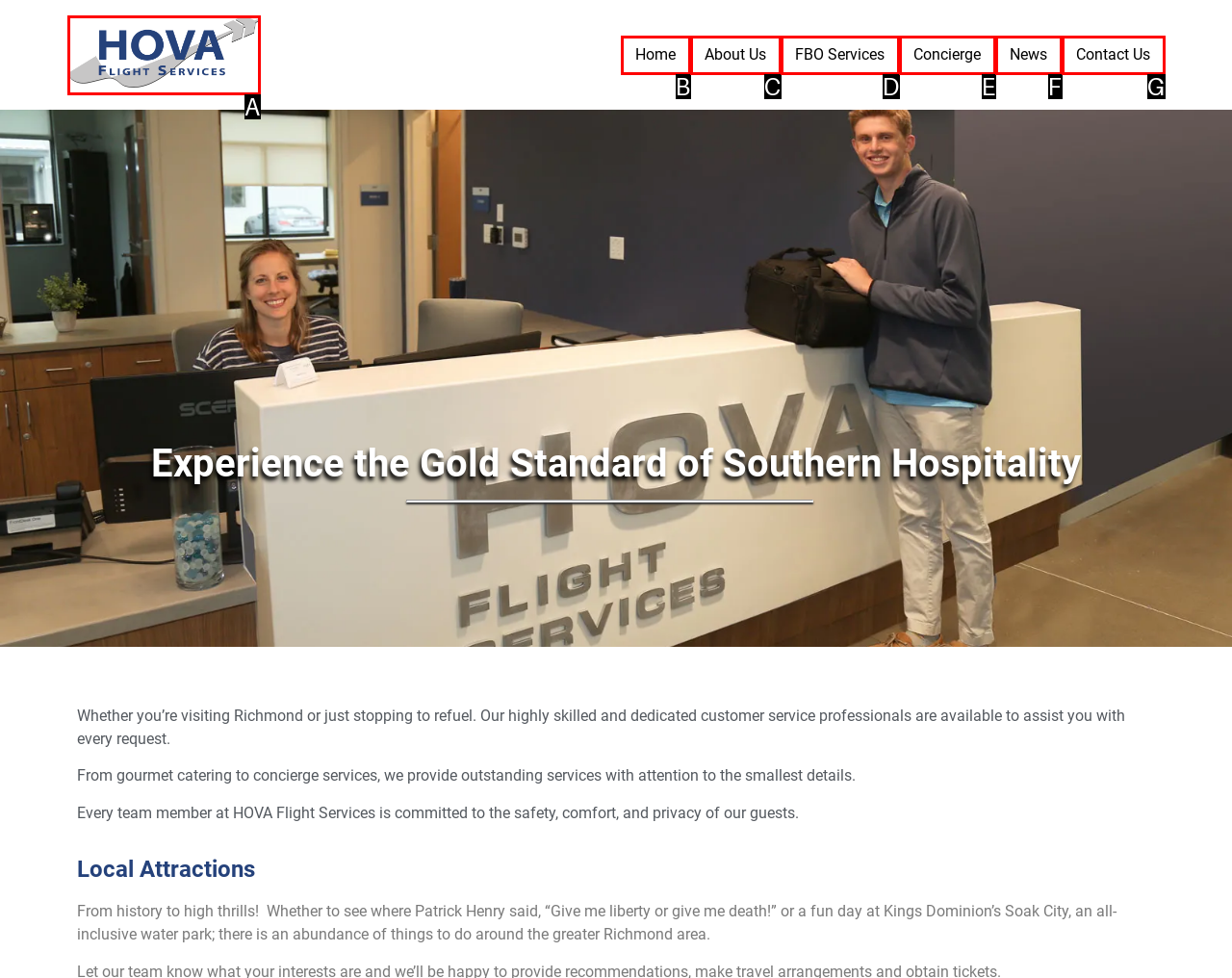Select the option that fits this description: Home
Answer with the corresponding letter directly.

B